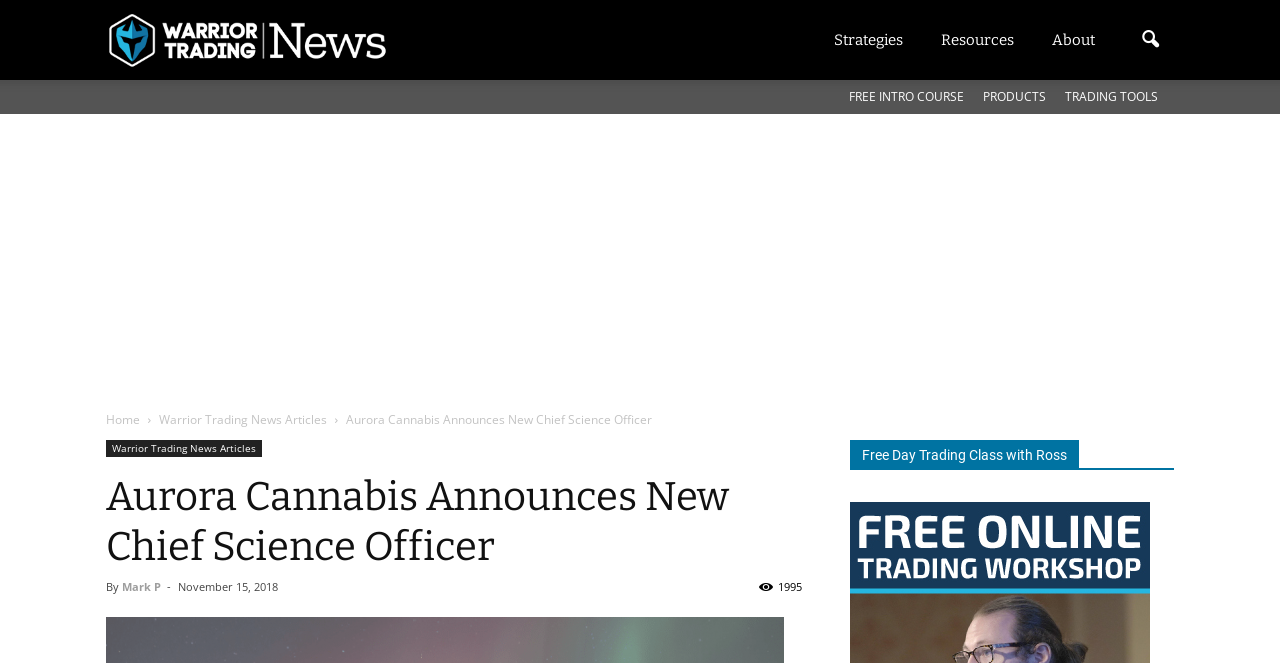Could you specify the bounding box coordinates for the clickable section to complete the following instruction: "Click the Warrior Trading News Logo"?

[0.083, 0.044, 0.304, 0.072]